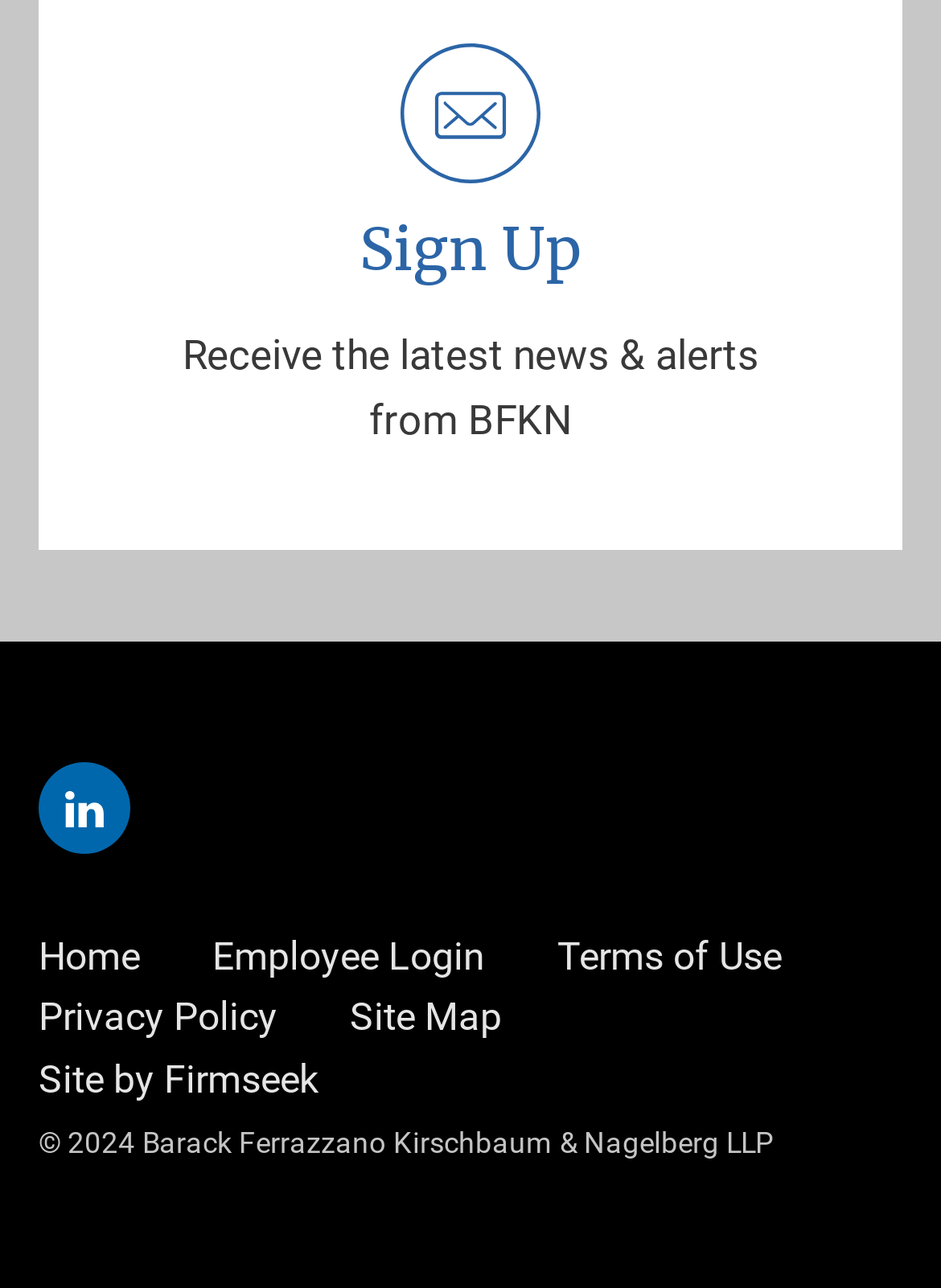Please determine the bounding box of the UI element that matches this description: Linkedin. The coordinates should be given as (top-left x, top-left y, bottom-right x, bottom-right y), with all values between 0 and 1.

[0.041, 0.592, 0.138, 0.664]